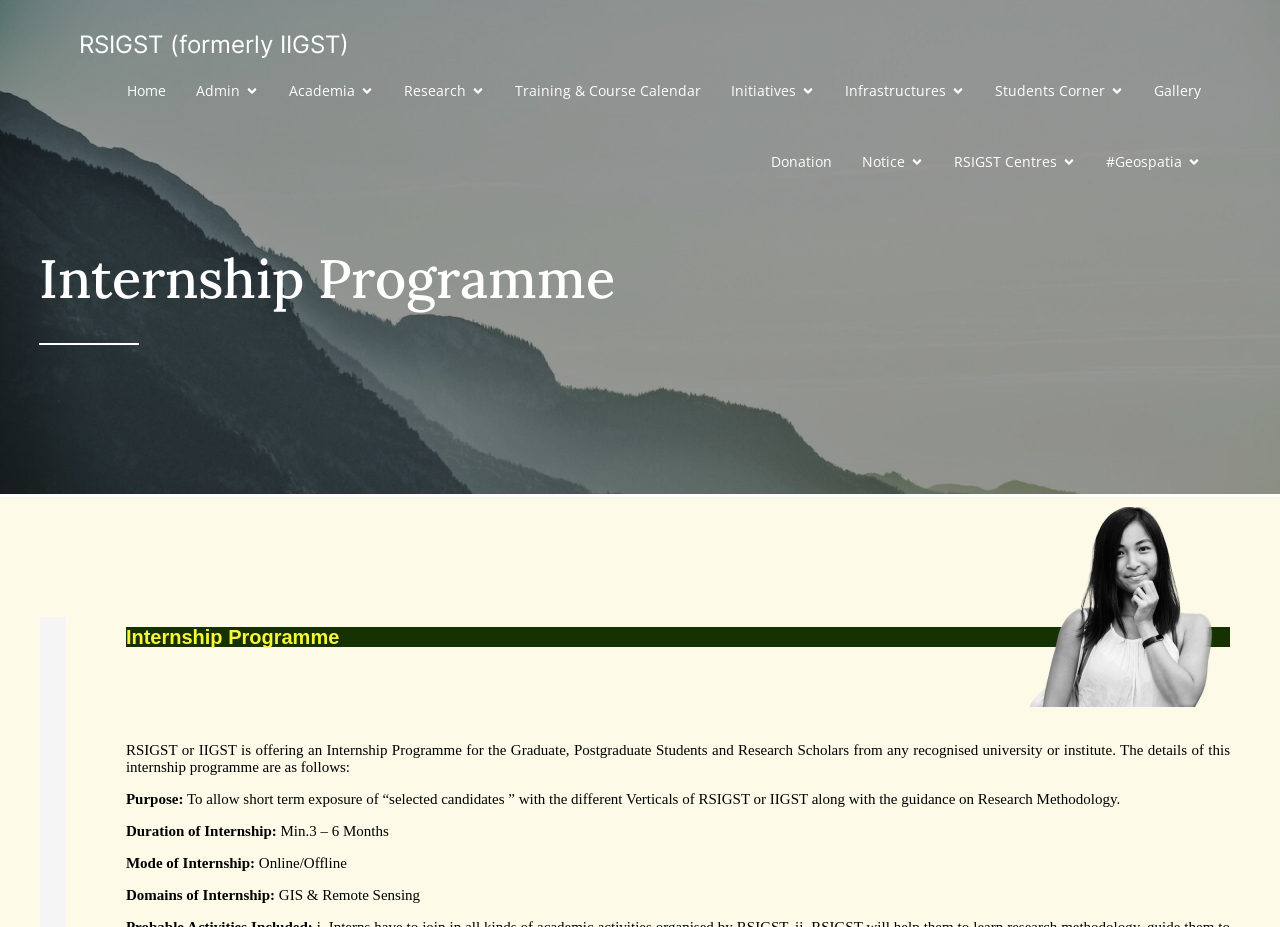Please determine the bounding box of the UI element that matches this description: Notice. The coordinates should be given as (top-left x, top-left y, bottom-right x, bottom-right y), with all values between 0 and 1.

[0.673, 0.152, 0.722, 0.196]